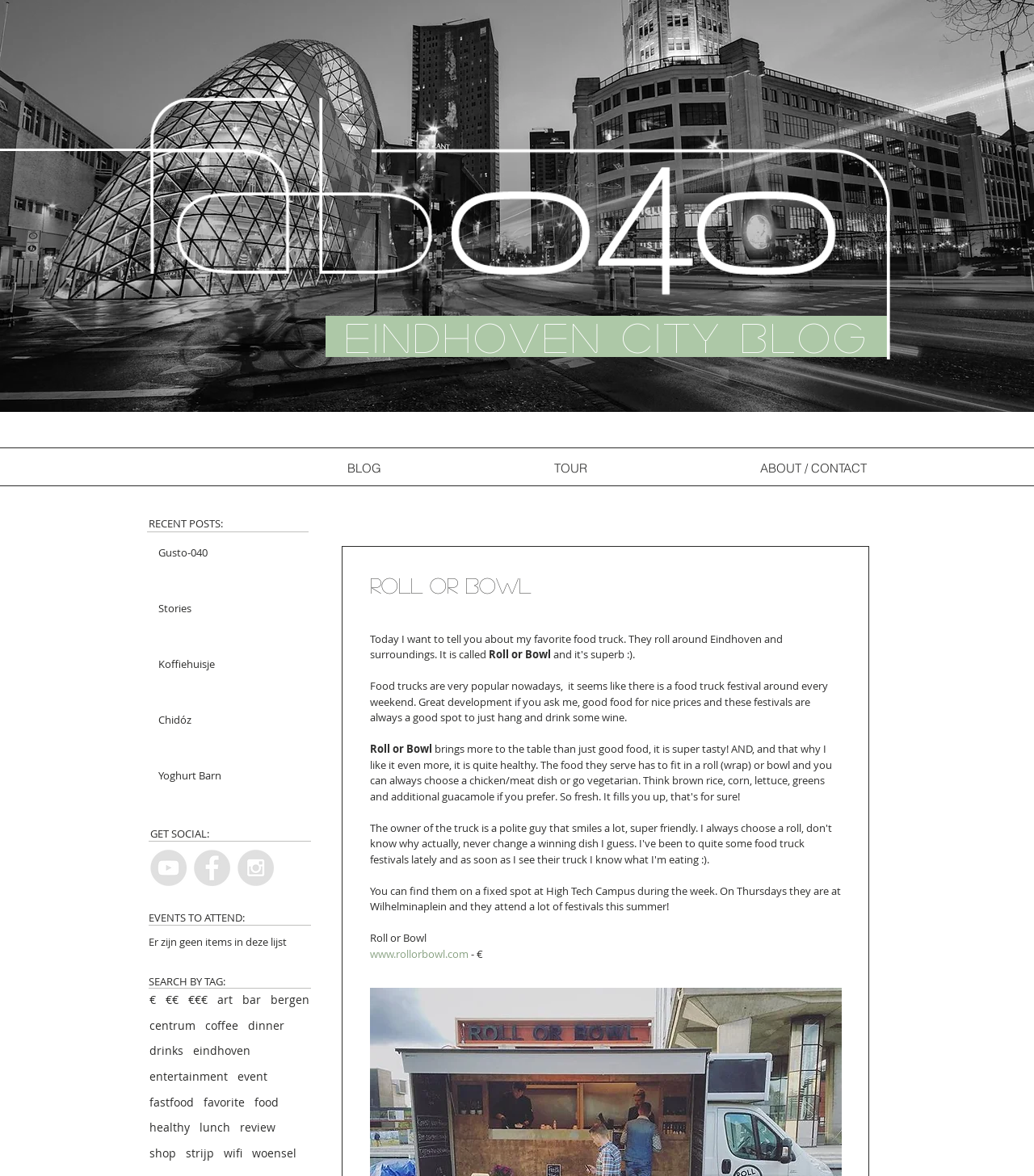Identify the bounding box coordinates for the region to click in order to carry out this instruction: "Visit the 'Yoghurt Barn' page". Provide the coordinates using four float numbers between 0 and 1, formatted as [left, top, right, bottom].

[0.153, 0.653, 0.281, 0.671]